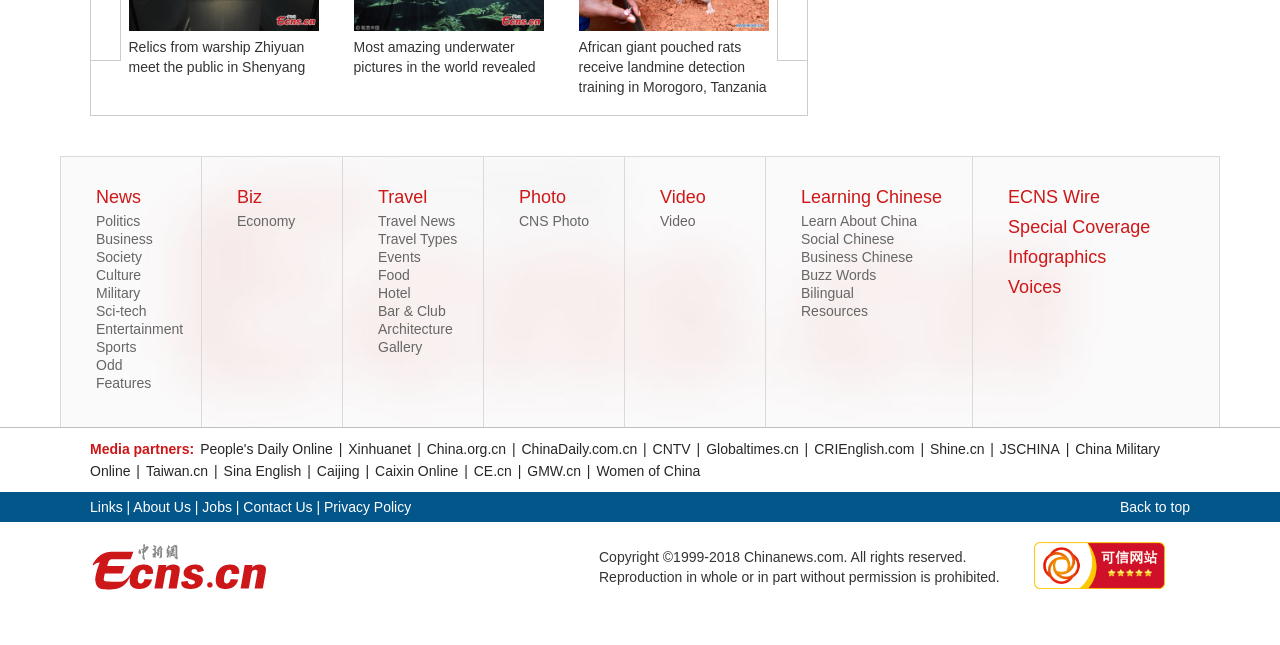Please answer the following question using a single word or phrase: 
What is the topic of the first heading?

Warship Zhiyuan